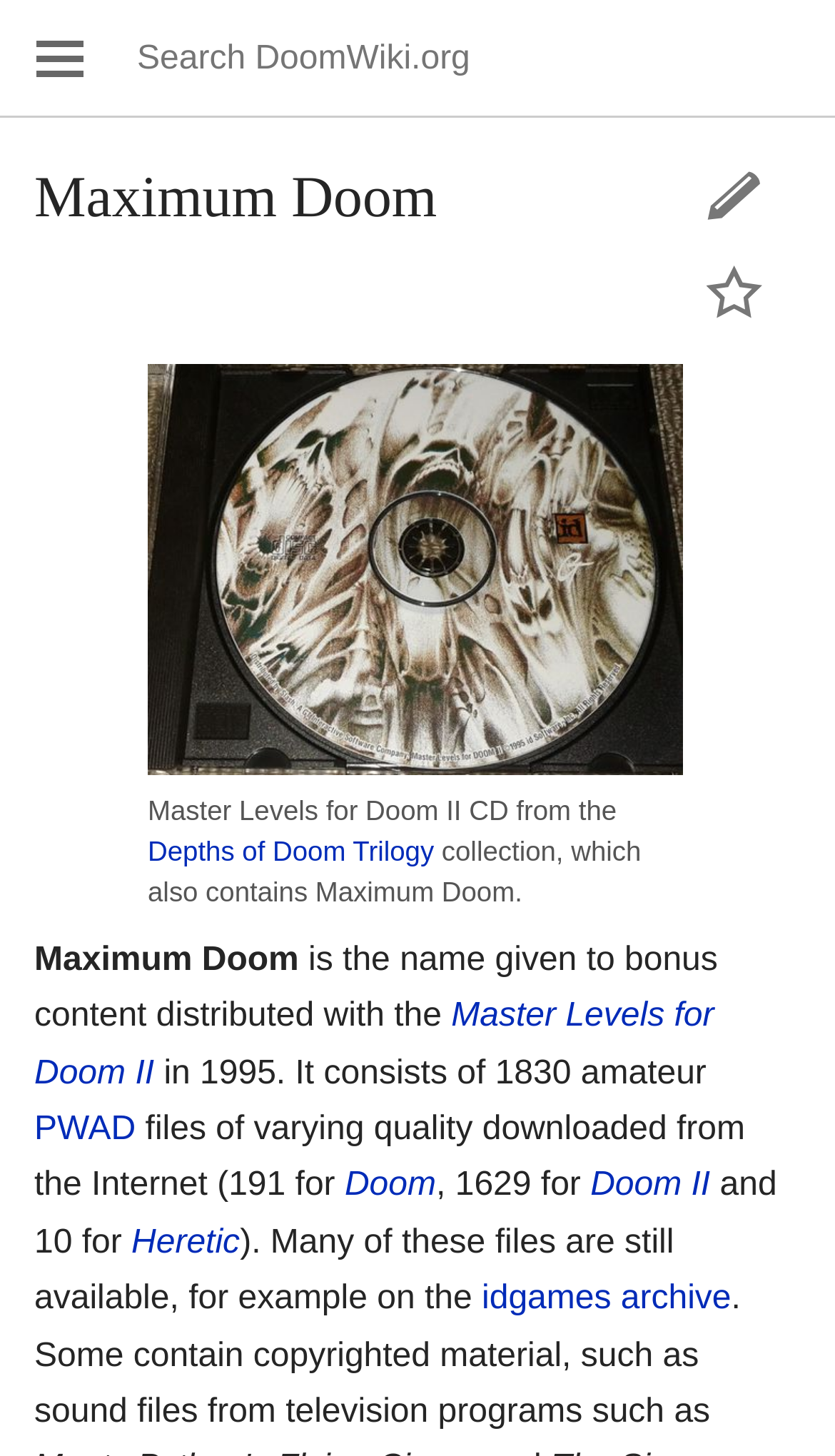Determine the bounding box coordinates of the region to click in order to accomplish the following instruction: "Open main menu". Provide the coordinates as four float numbers between 0 and 1, specifically [left, top, right, bottom].

[0.0, 0.022, 0.144, 0.057]